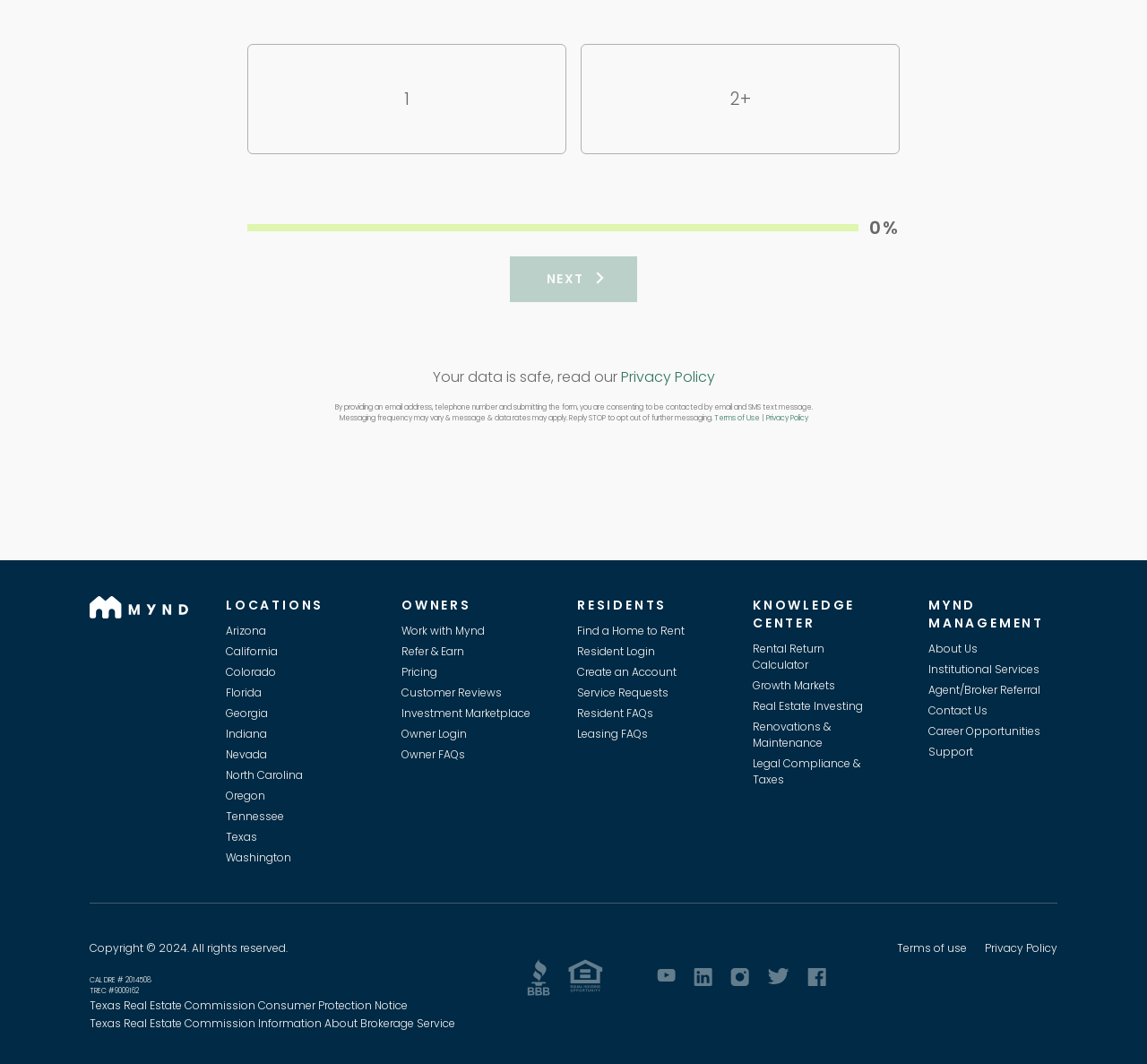Identify and provide the bounding box coordinates of the UI element described: "Career Opportunities". The coordinates should be formatted as [left, top, right, bottom], with each number being a float between 0 and 1.

[0.809, 0.68, 0.907, 0.694]